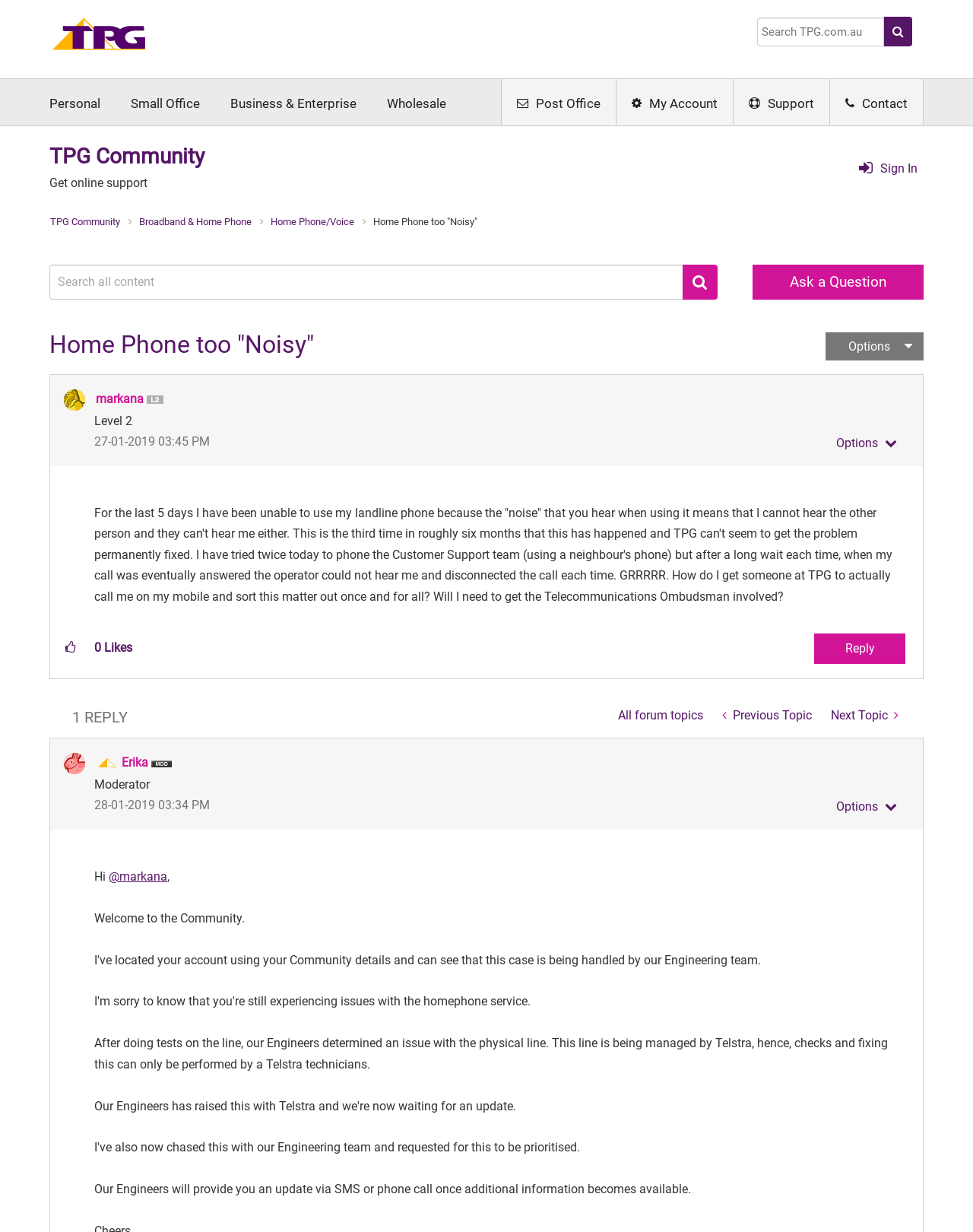Determine the bounding box coordinates for the element that should be clicked to follow this instruction: "Ask a question". The coordinates should be given as four float numbers between 0 and 1, in the format [left, top, right, bottom].

[0.774, 0.215, 0.949, 0.243]